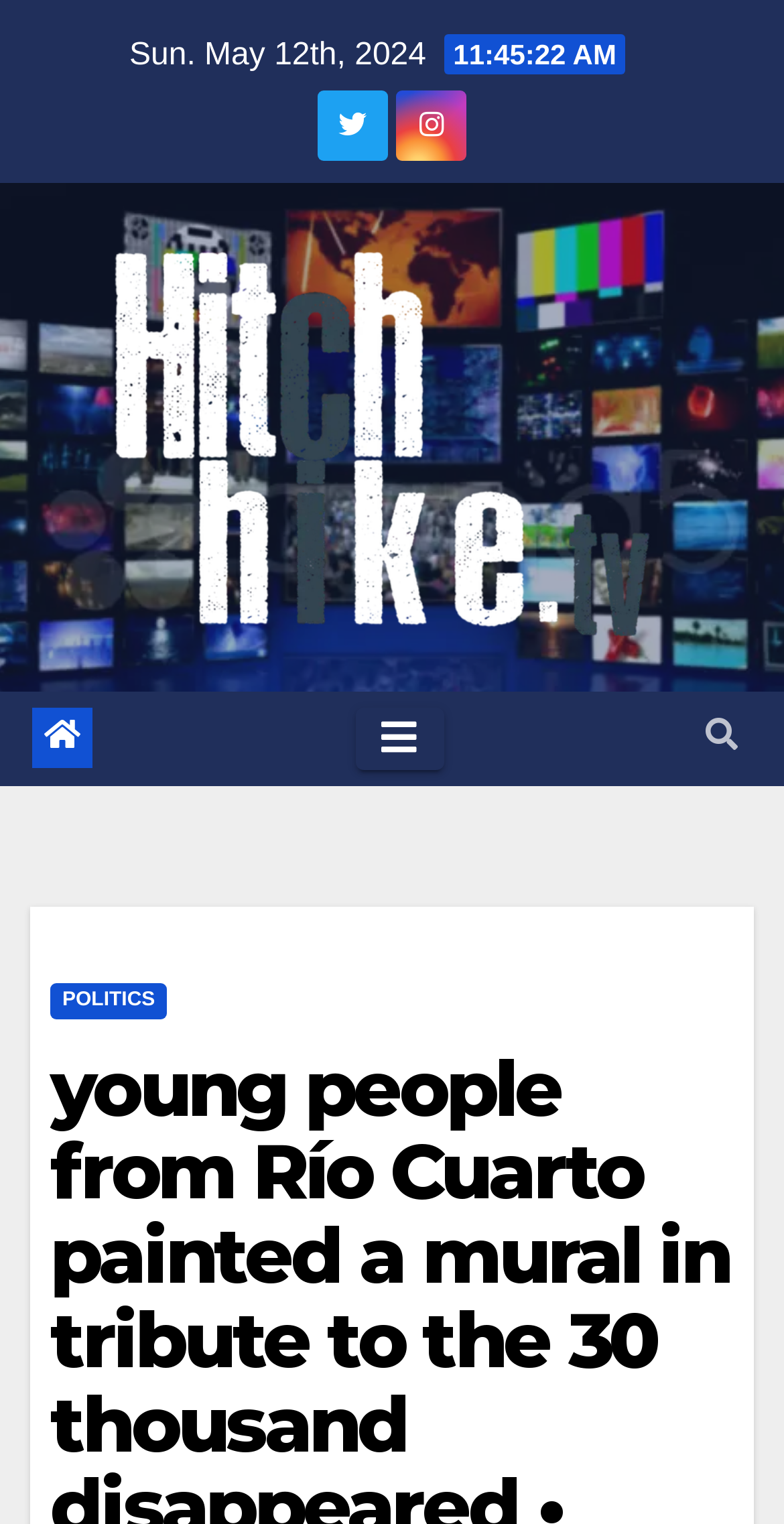How many social media links are there?
Kindly offer a comprehensive and detailed response to the question.

I counted the social media links on the webpage, which are represented by icons '', '', and ''. These links are located at the top-right section of the page, indicated by the bounding box coordinates [0.405, 0.088, 0.494, 0.111], [0.506, 0.088, 0.595, 0.111], and [0.041, 0.464, 0.118, 0.504] respectively.